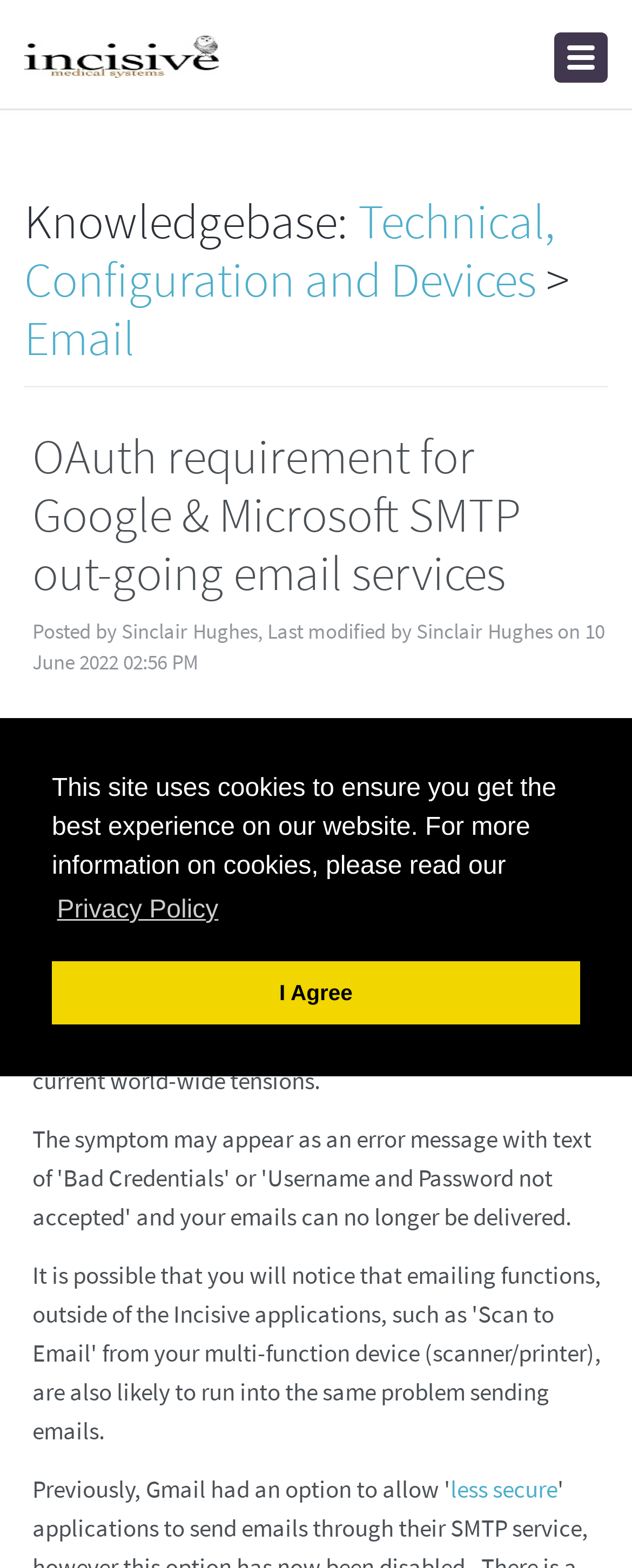Based on the image, please elaborate on the answer to the following question:
What is the name of the author of the current article?

I found the name of the author of the current article by looking at the text content of the webpage, specifically the text 'Posted by Sinclair Hughes' which appears to be the author information.